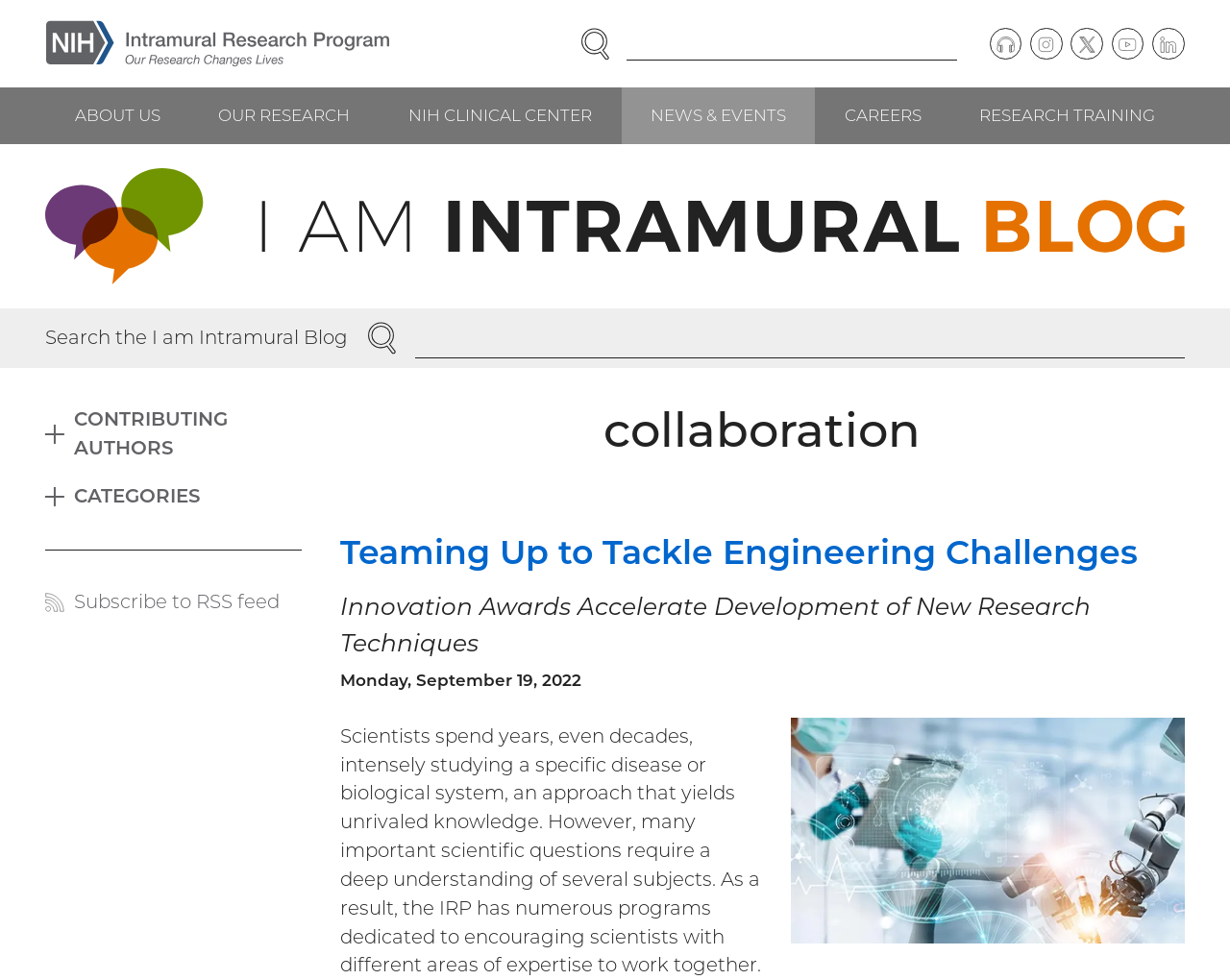How many social media links are provided on this webpage?
Please provide a comprehensive and detailed answer to the question.

I counted the social media links on the webpage and found five of them. They are links to Podcast, Instagram, Twitter, YouTube, and LinkedIn.